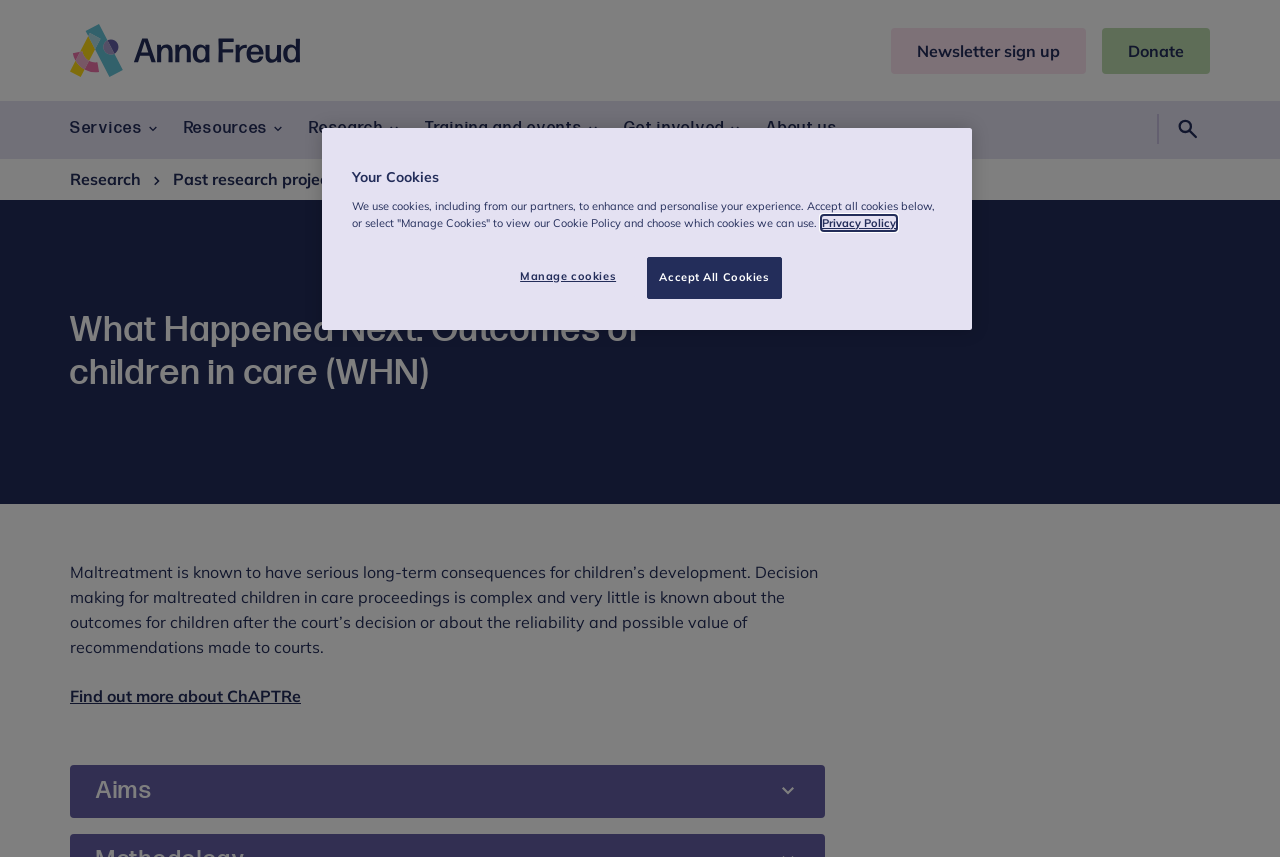Look at the image and write a detailed answer to the question: 
What is the purpose of the 'Search' button?

The 'Search' button is located in the top-right corner of the webpage, and it is likely that its purpose is to allow users to search for specific content within the website. This is a common feature found on many websites, and its presence suggests that the website has a large amount of content that users may want to search through.